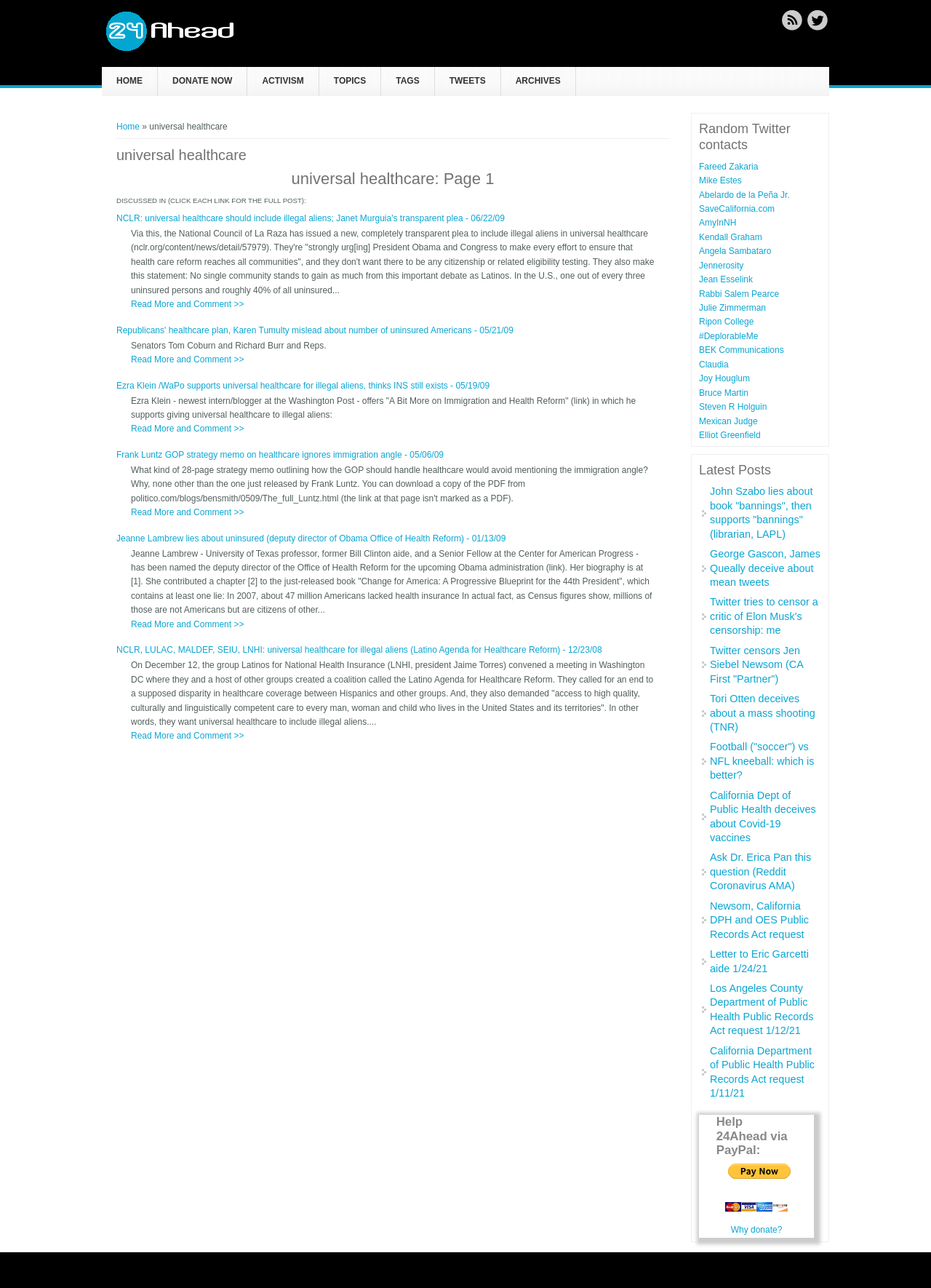Explain the webpage's layout and main content in detail.

The webpage is about universal healthcare, with the title "universal healthcare | 24Ahead" at the top. The page has a site logo at the top left, followed by a navigation menu with links to "HOME", "DONATE NOW", "ACTIVISM", "TOPICS", "TAGS", "TWEETS", and "ARCHIVES". 

Below the navigation menu, there is a section with a heading "You are here" and a breadcrumb trail showing the current page's location. The main content area is divided into two columns. The left column contains a list of article headings, each with a link to the full post and a "Read More and Comment >>" link. The articles are dated and discuss various topics related to universal healthcare, including opinions from different individuals and organizations.

The right column contains a section with the heading "Random Twitter contacts" and a list of links to various Twitter profiles. Below that, there is a section with the heading "Latest Posts" and a list of links to recent articles, each with a brief title and a link to the full post.

At the top right of the page, there are links to an RSS feed, Twitter, and other social media platforms.